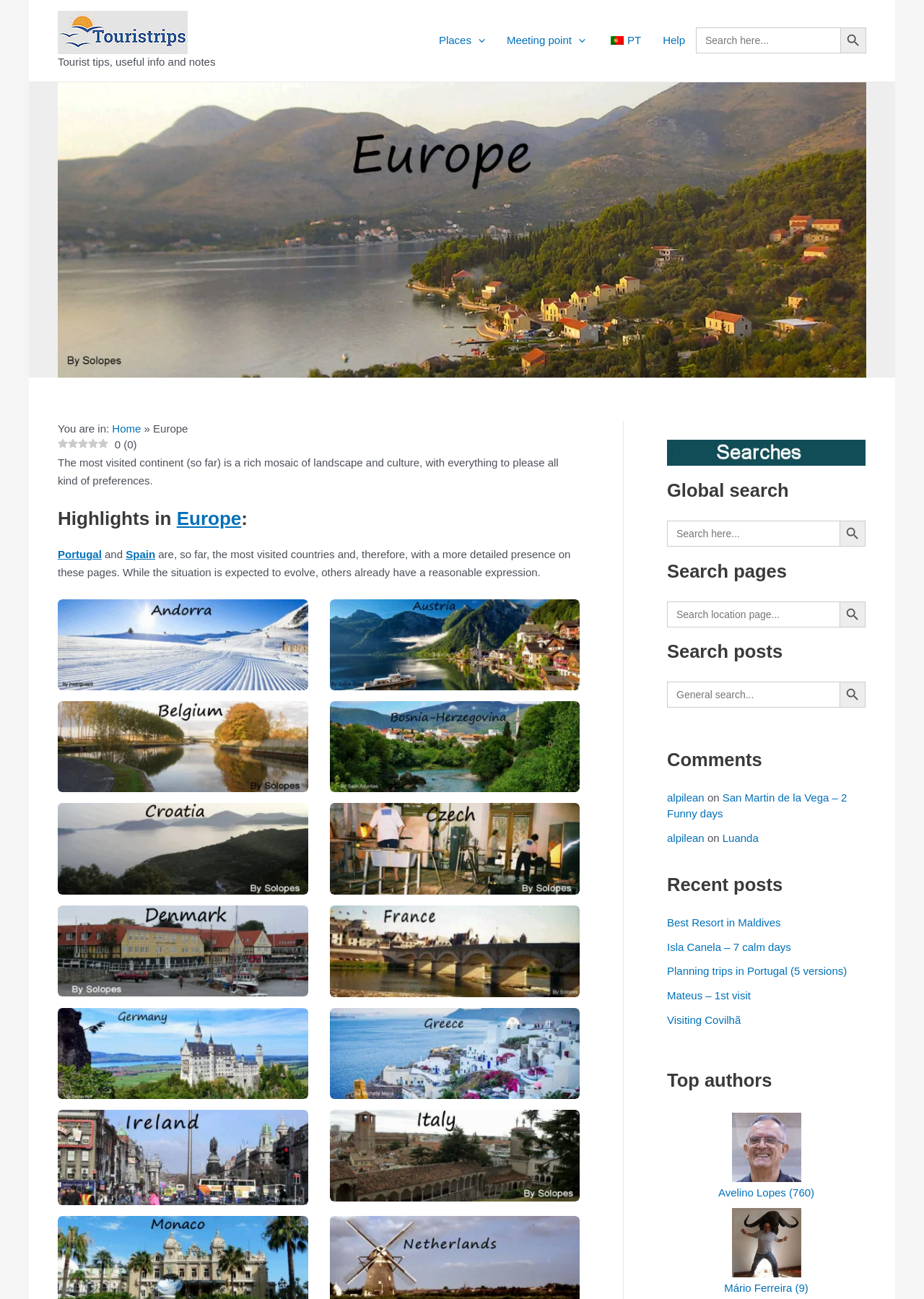Extract the bounding box coordinates for the HTML element that matches this description: "Search Button". The coordinates should be four float numbers between 0 and 1, i.e., [left, top, right, bottom].

[0.909, 0.401, 0.937, 0.421]